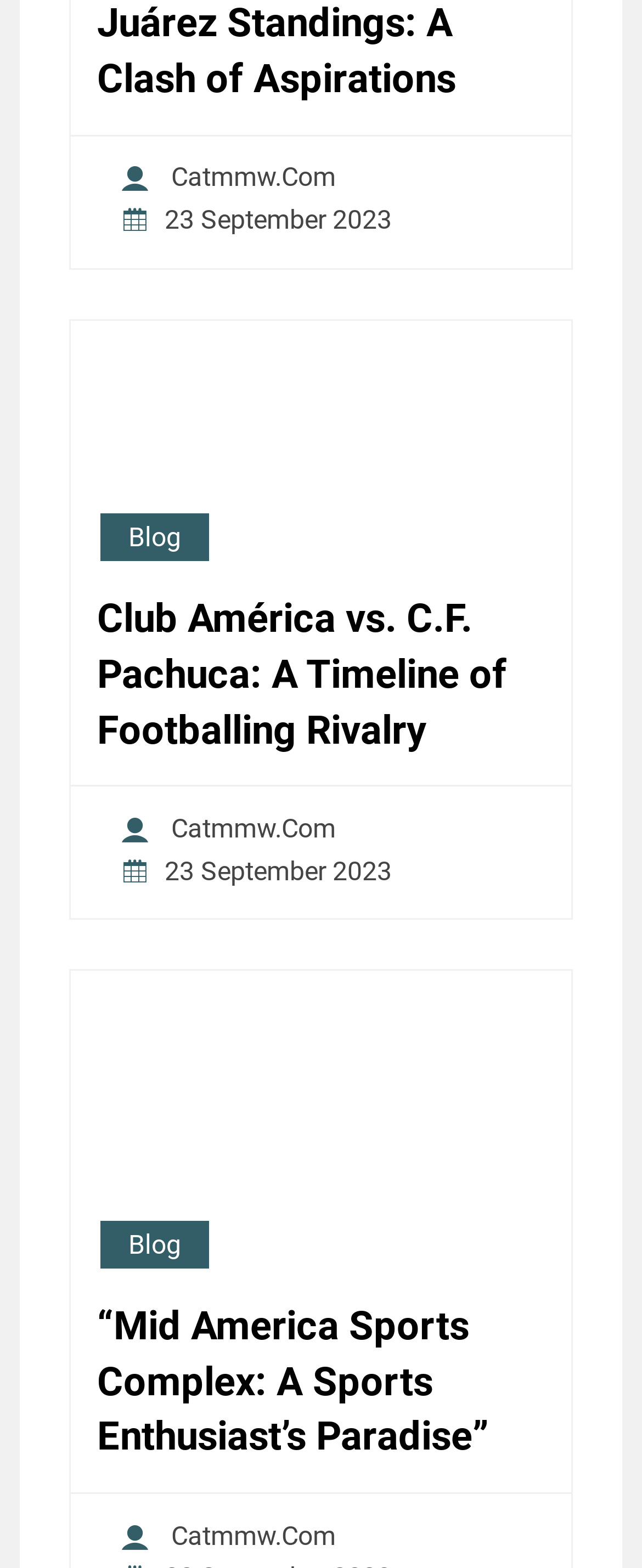Please provide the bounding box coordinates for the element that needs to be clicked to perform the instruction: "Visit the website 'Catmmw.Com'". The coordinates must consist of four float numbers between 0 and 1, formatted as [left, top, right, bottom].

[0.19, 0.099, 0.549, 0.127]